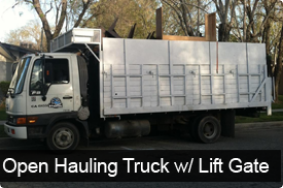What company does the truck belong to?
Using the image, provide a detailed and thorough answer to the question.

The truck is part of the ET Moving Services fleet, which highlights their capability to handle diverse transportation needs, whether for furniture, equipment, or other large items.